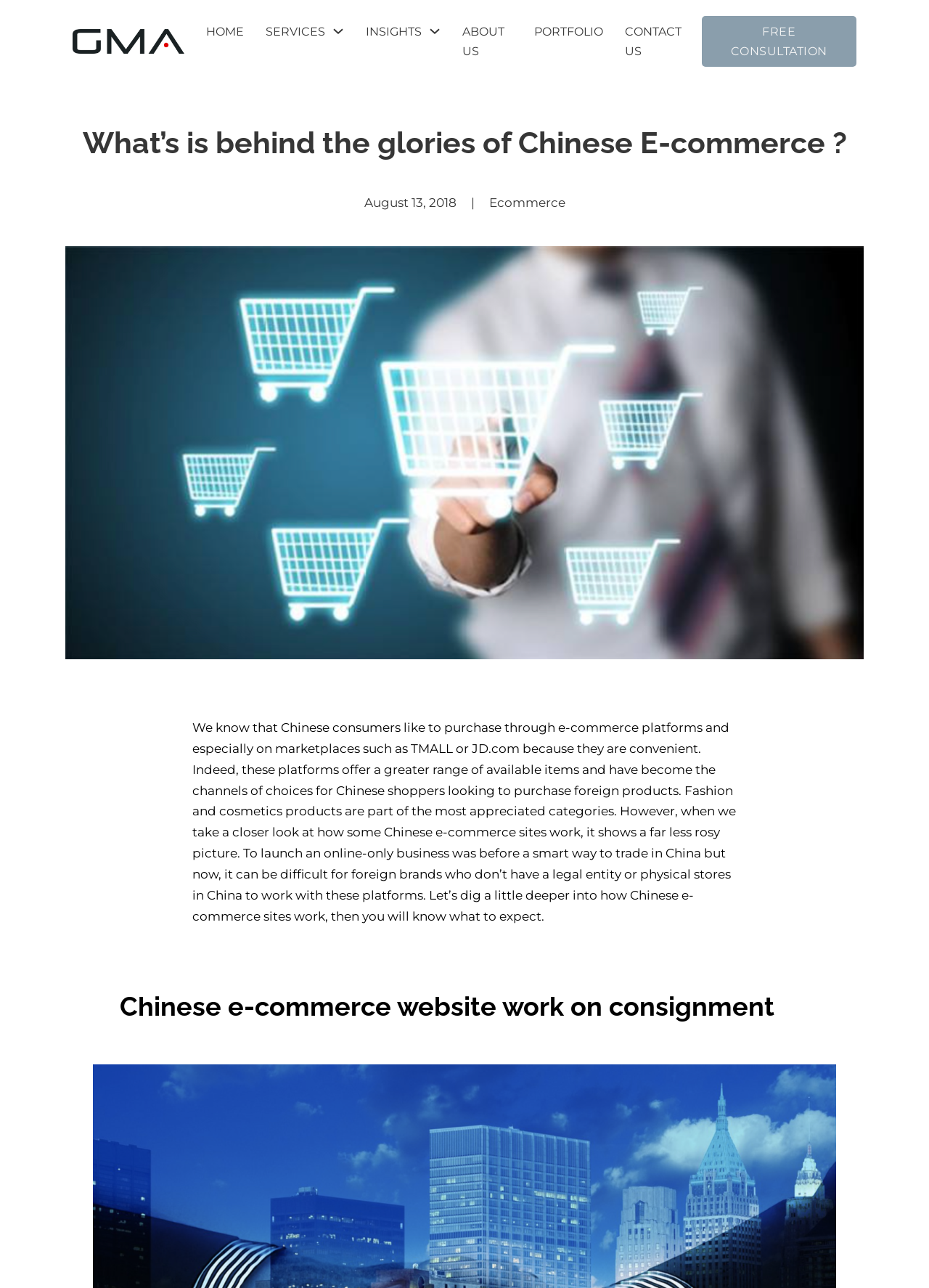Summarize the webpage with intricate details.

The webpage is about Chinese e-commerce, with a focus on the glories and challenges of the industry. At the top left, there is a logo of "Fashion China" with a link to the website. Next to it, there is a navigation menu with links to "HOME", "SERVICES", "INSIGHTS", "ABOUT US", "PORTFOLIO", and "CONTACT US". Each of these links has a corresponding button with a sub-menu.

Below the navigation menu, there is a heading that reads "What’s is behind the glories of Chinese E-commerce?" followed by a date "August 13, 2018" and a category label "Ecommerce". The main content of the webpage is a long paragraph of text that discusses the convenience of e-commerce platforms in China, particularly TMALL and JD.com, and how they have become the preferred channels for Chinese shoppers looking to purchase foreign products. The text also highlights the challenges faced by foreign brands without a legal entity or physical stores in China.

Further down the page, there is another heading that reads "Chinese e-commerce website work on consignment", which suggests that the webpage will delve deeper into the inner workings of Chinese e-commerce sites. There is also a call-to-action link at the bottom right of the page that reads "FREE CONSULTATION".